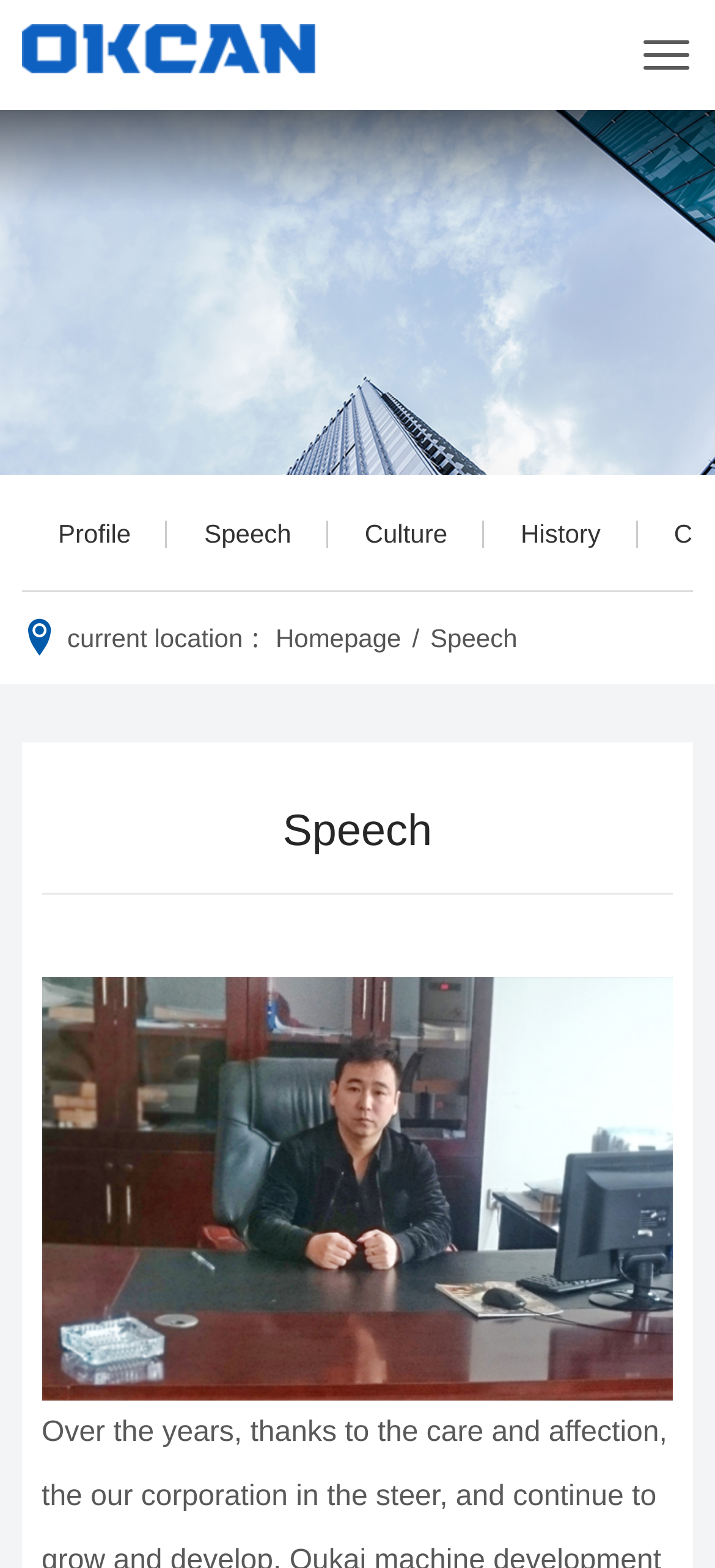Generate an in-depth caption that captures all aspects of the webpage.

The webpage is about Wenzhou Okcan Machinery Co., Ltd, and it appears to be a company profile page. At the top left corner, there is a logo image with a link to the homepage. Below the logo, there is a large banner image that spans the entire width of the page, with the text "ABOUT US" written on it.

Underneath the banner, there are four links arranged horizontally, labeled "Profile", "Speech", "Culture", and "History", which likely lead to different sections of the company's profile.

To the right of these links, there is a section that displays the current location, with a link to the homepage and a separator symbol "/". Next to this section, there is a heading that reads "Speech", which is likely the current page.

Below the heading, there is a large image that takes up most of the page's width, with the company name "okcan" written on it. This image is likely a key visual element of the page, showcasing the company's brand or products.